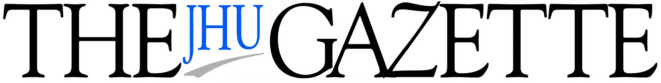Craft a thorough explanation of what is depicted in the image.

The image features the masthead of "The Johns Hopkins Gazette," prominently displaying the title in a stylized font. The words "THE" and "GAZETTE" are rendered in bold, black type, while "JHU" stands out in a vibrant blue, adding a visual contrast that emphasizes the publication's connection to Johns Hopkins University. Below the main title, a subtle artistic flourish enhances the design, contributing to the overall elegance of the masthead. This image represents the official newspaper of Johns Hopkins, encapsulating the institution's identity and tradition of communication.